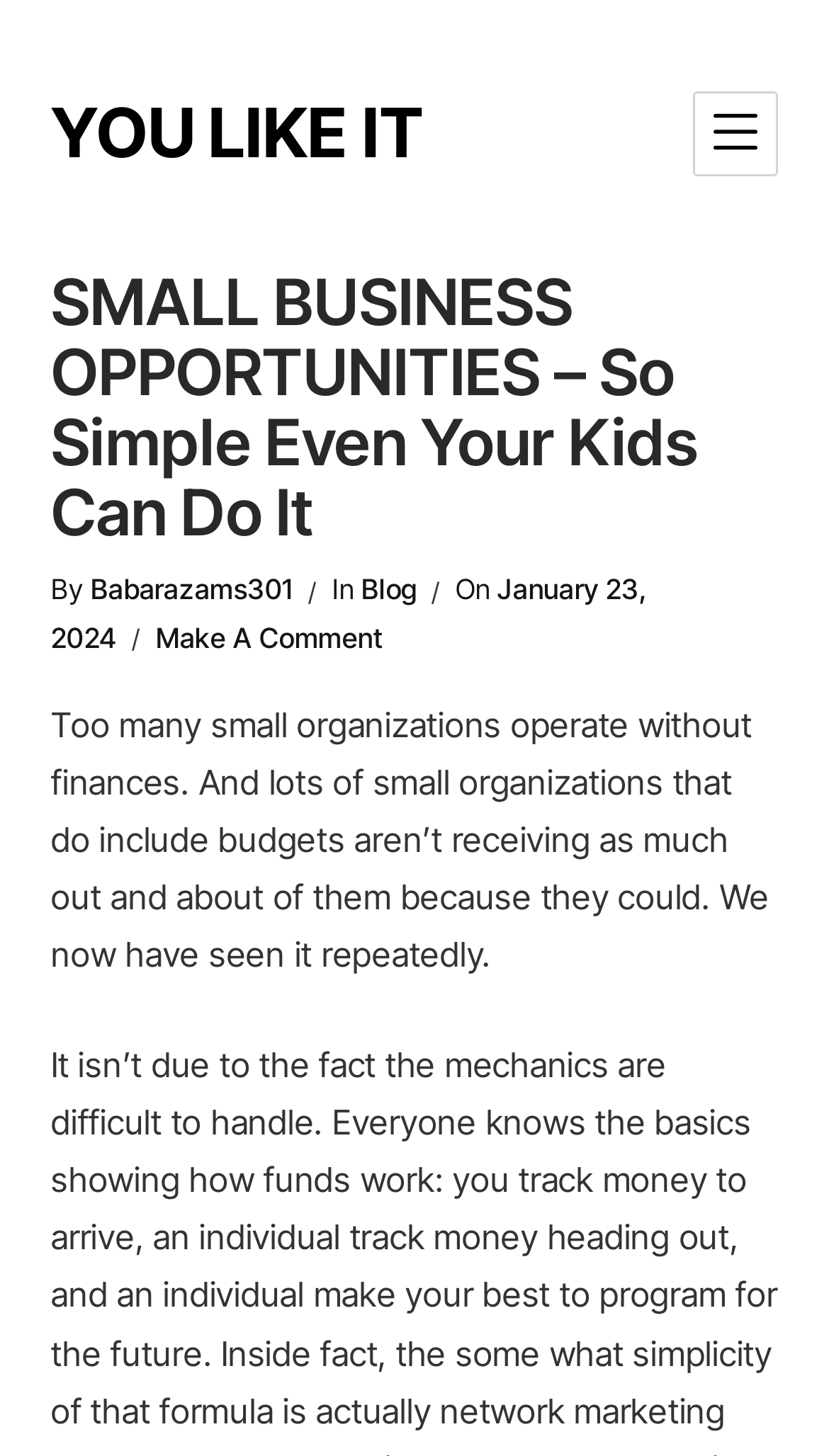Please answer the following question using a single word or phrase: 
What is the purpose of the button 'Toggle navigation'?

To control the header navigation